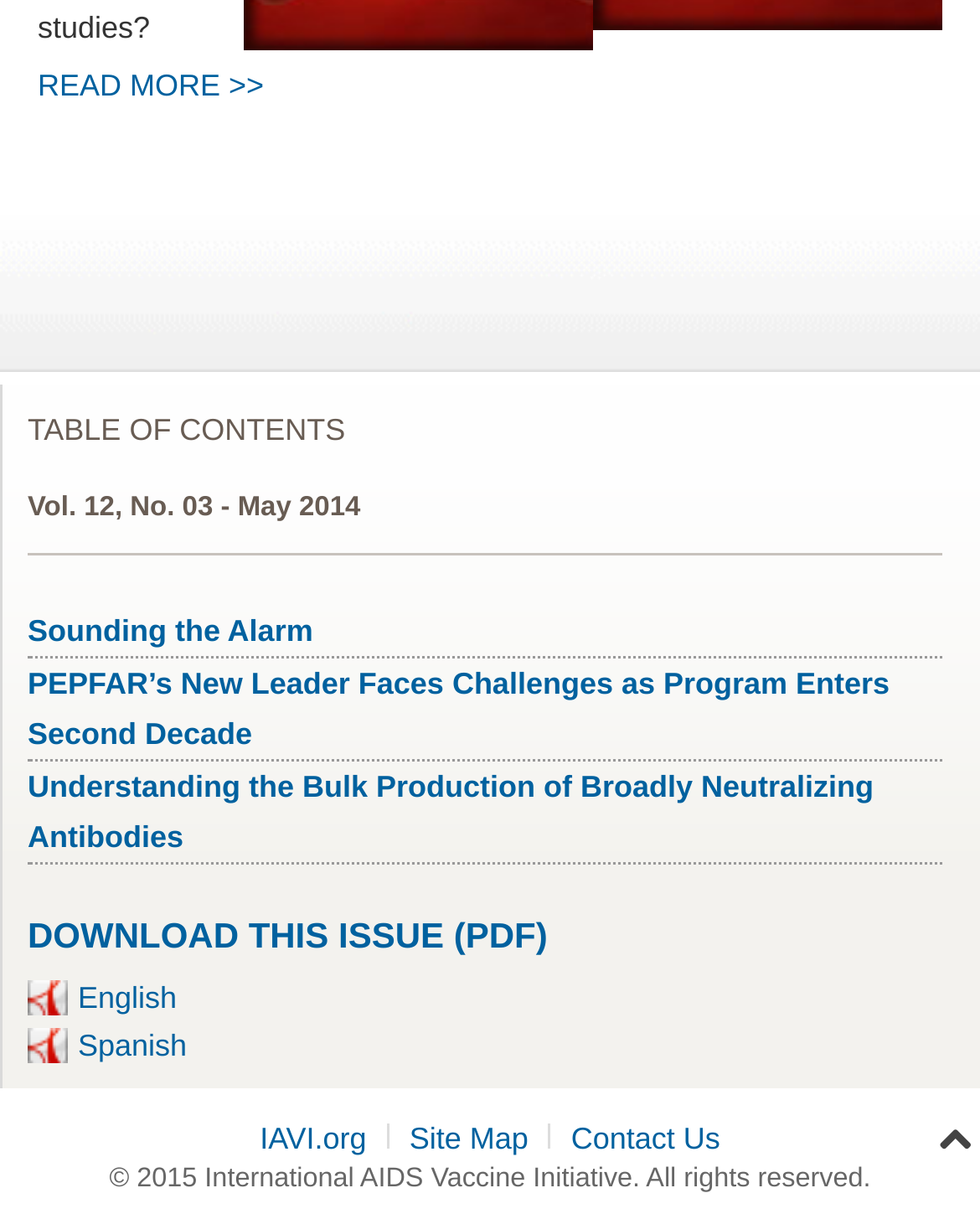Please respond to the question using a single word or phrase:
How many languages are available for this issue?

2